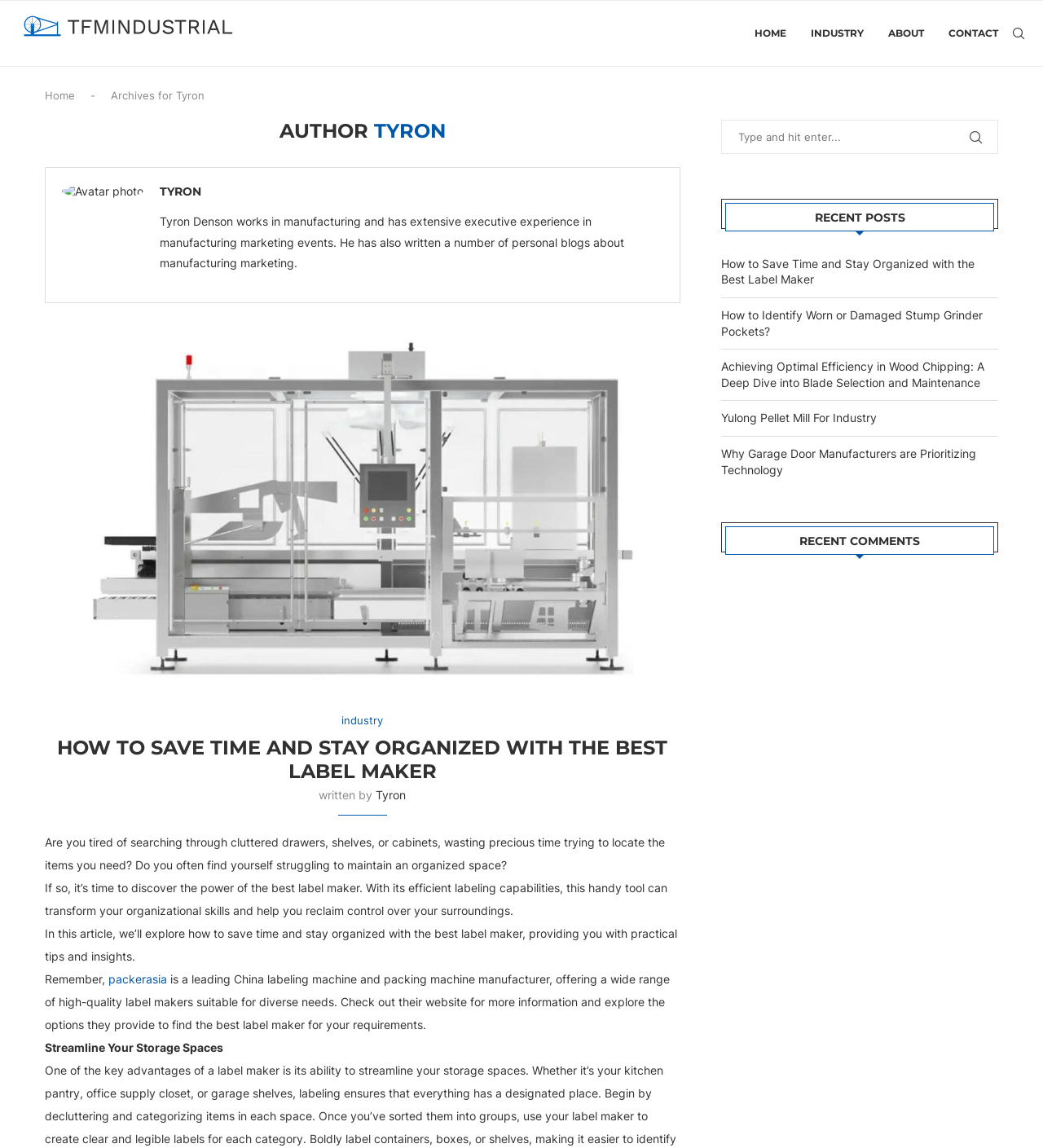What is the topic of the article?
Answer with a single word or phrase by referring to the visual content.

Label maker